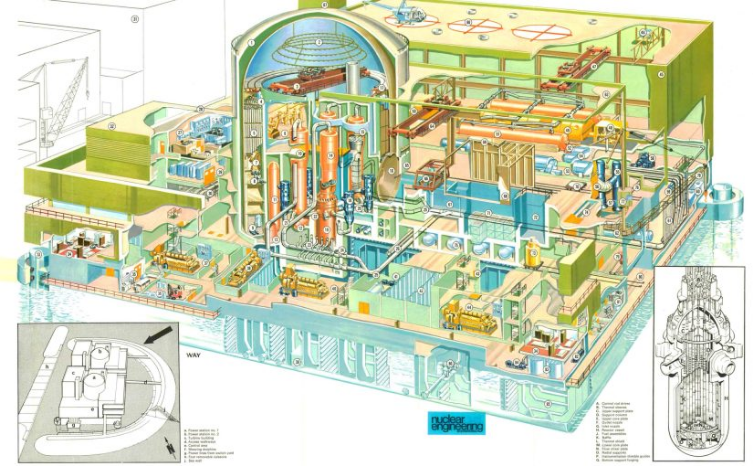Describe every aspect of the image in depth.

The image showcases a detailed cross-sectional diagram of a nuclear power plant, illustrating its complex internal components and systems. The layout highlights essential areas such as the reactor core, control systems, and various auxiliary structures designed for efficient operation. Notably, the bright colors and clear labels facilitate understanding of the intricate machinery involved in nuclear energy production. Additionally, a smaller inset at the bottom left provides an overhead view, further enhancing comprehension of the plant's layout. This visual representation plays a crucial role in discussing the concepts related to offshore nuclear power plants, highlighting their significance in the ongoing dialogue about deep decarbonization and sustainable energy solutions.